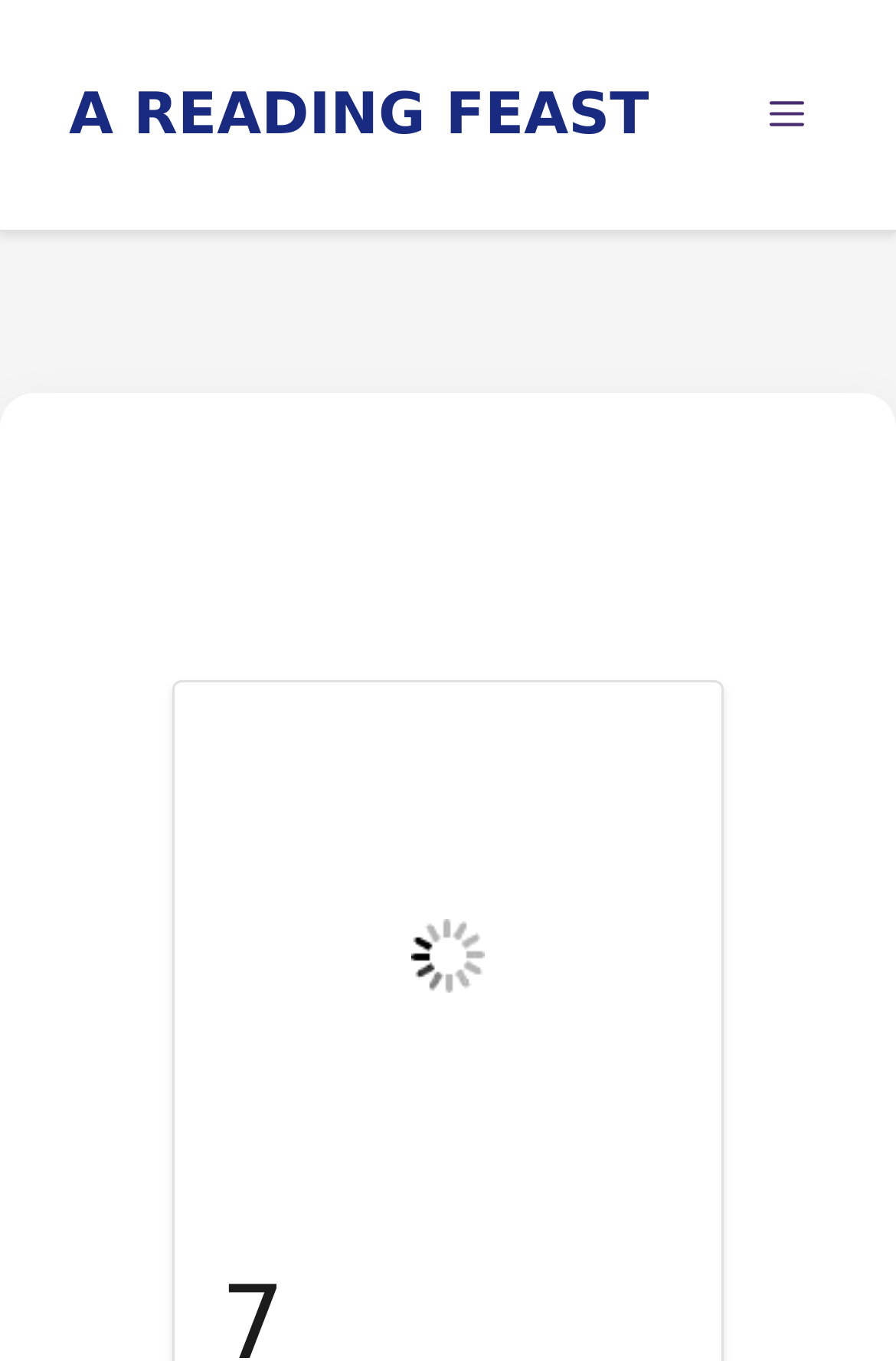Using the description "a reading feast", locate and provide the bounding box of the UI element.

[0.077, 0.059, 0.724, 0.108]